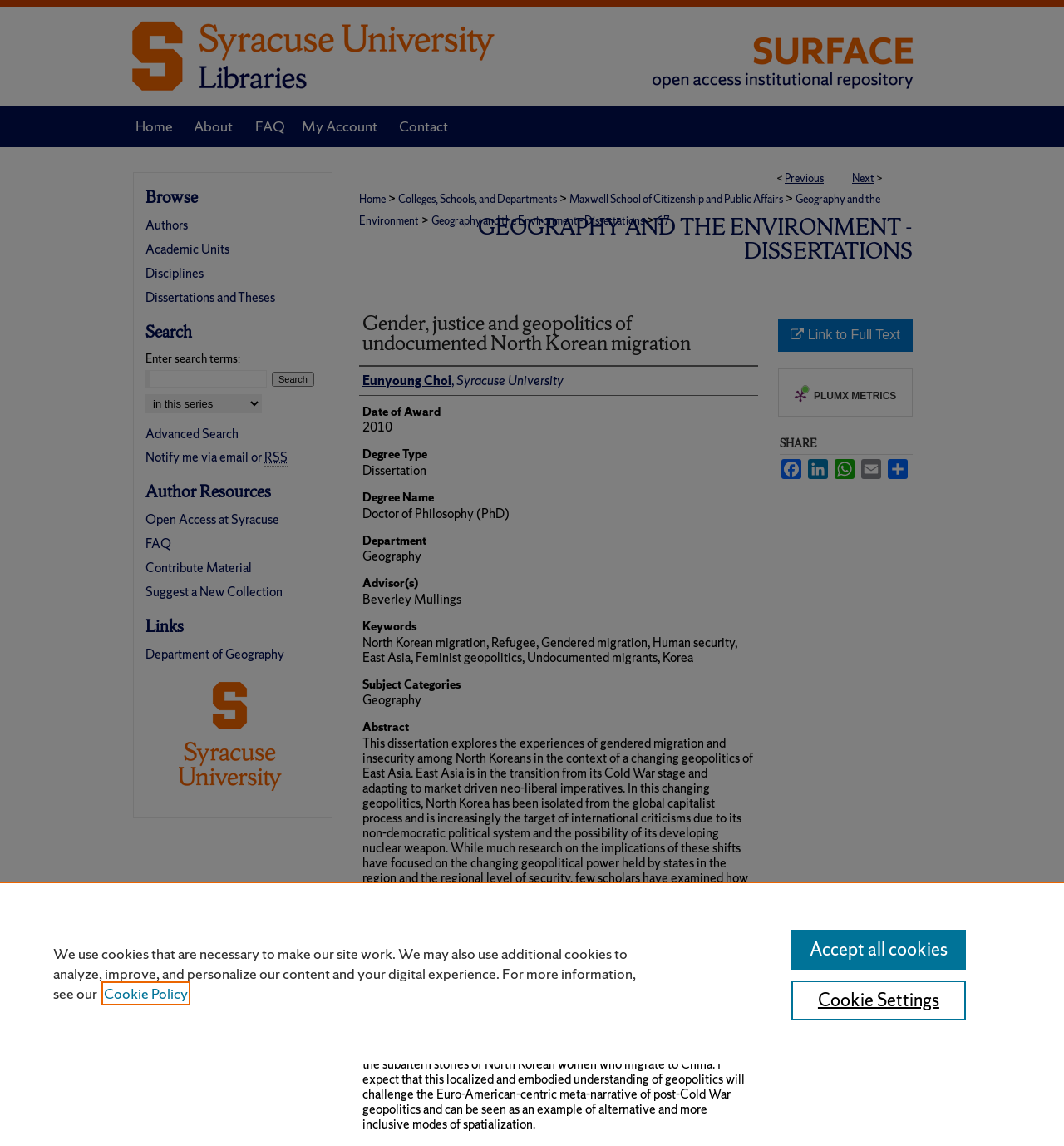Identify the bounding box coordinates of the element that should be clicked to fulfill this task: "Visit the Facebook page". The coordinates should be provided as four float numbers between 0 and 1, i.e., [left, top, right, bottom].

None